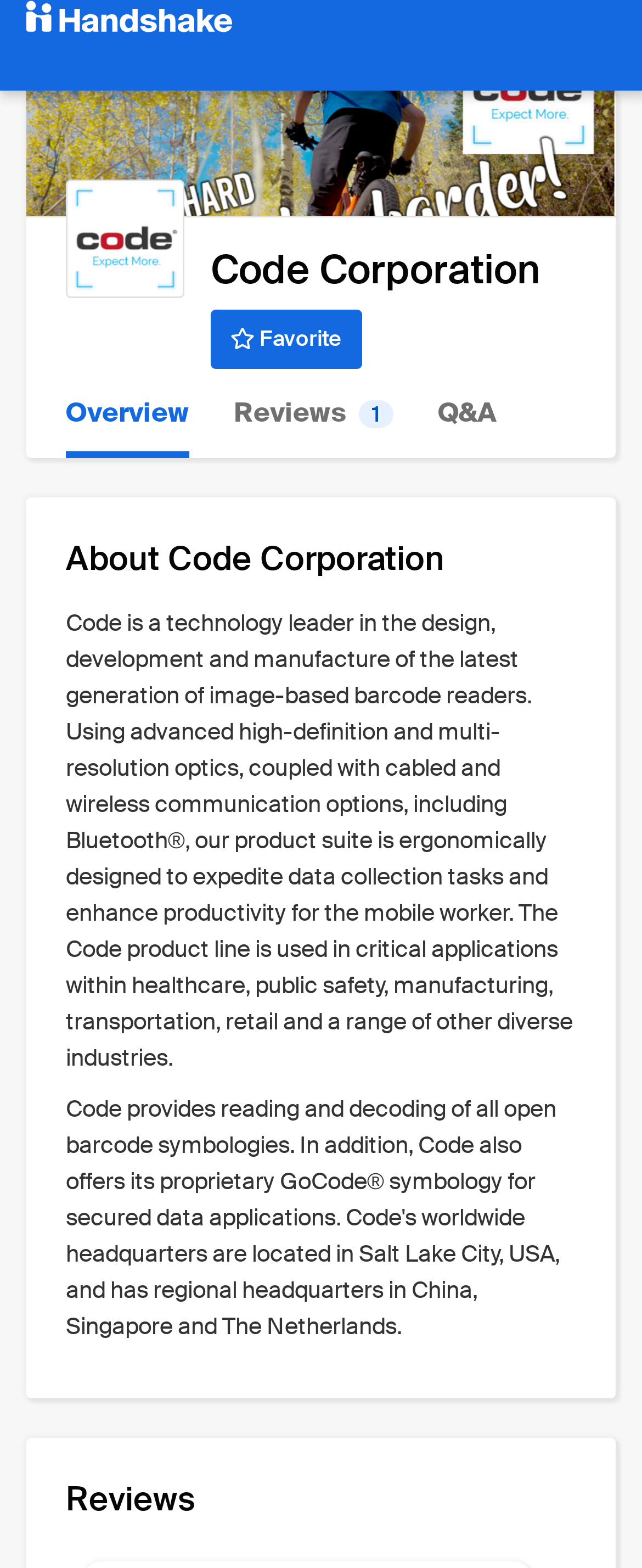Respond concisely with one word or phrase to the following query:
In which industries are Code Corporation's products used?

Healthcare, public safety, etc.